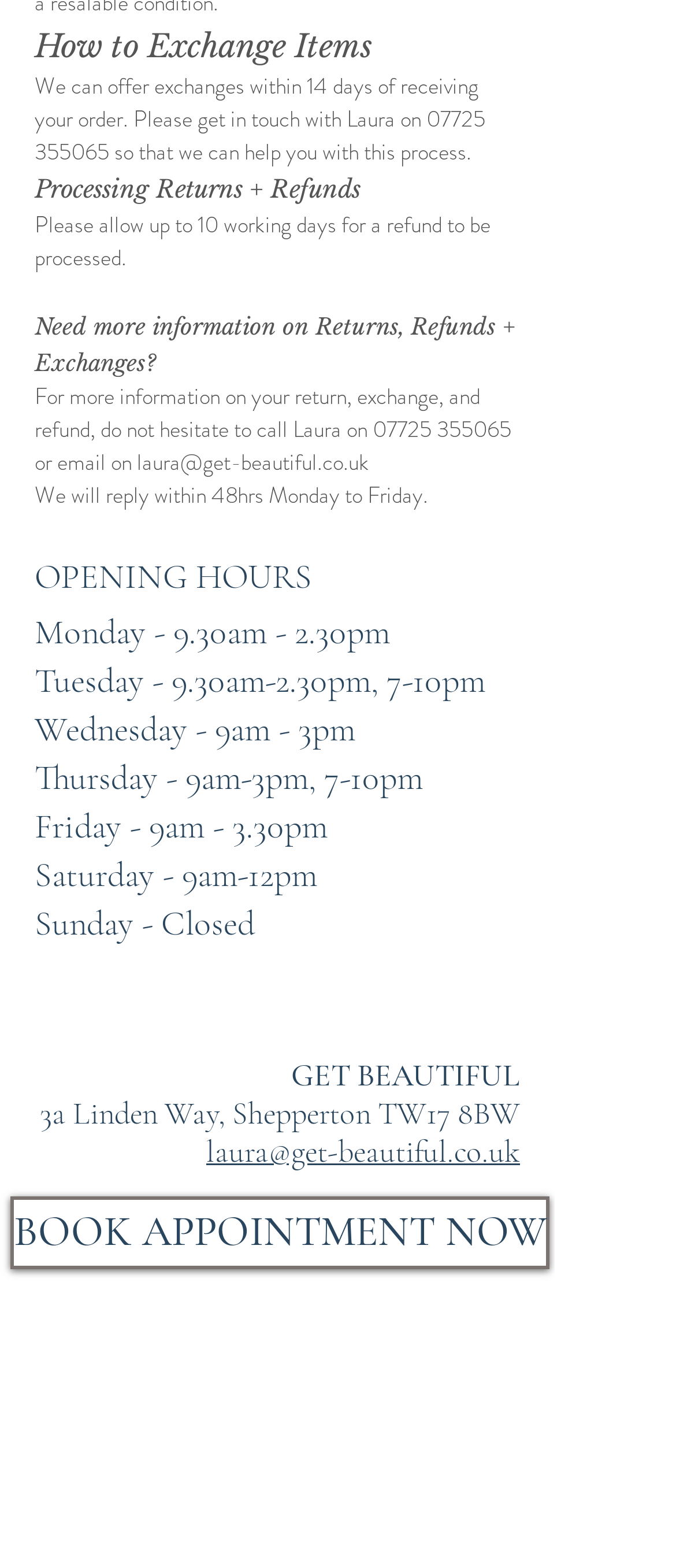From the webpage screenshot, predict the bounding box coordinates (top-left x, top-left y, bottom-right x, bottom-right y) for the UI element described here: aria-label="Facebook"

[0.295, 0.616, 0.403, 0.662]